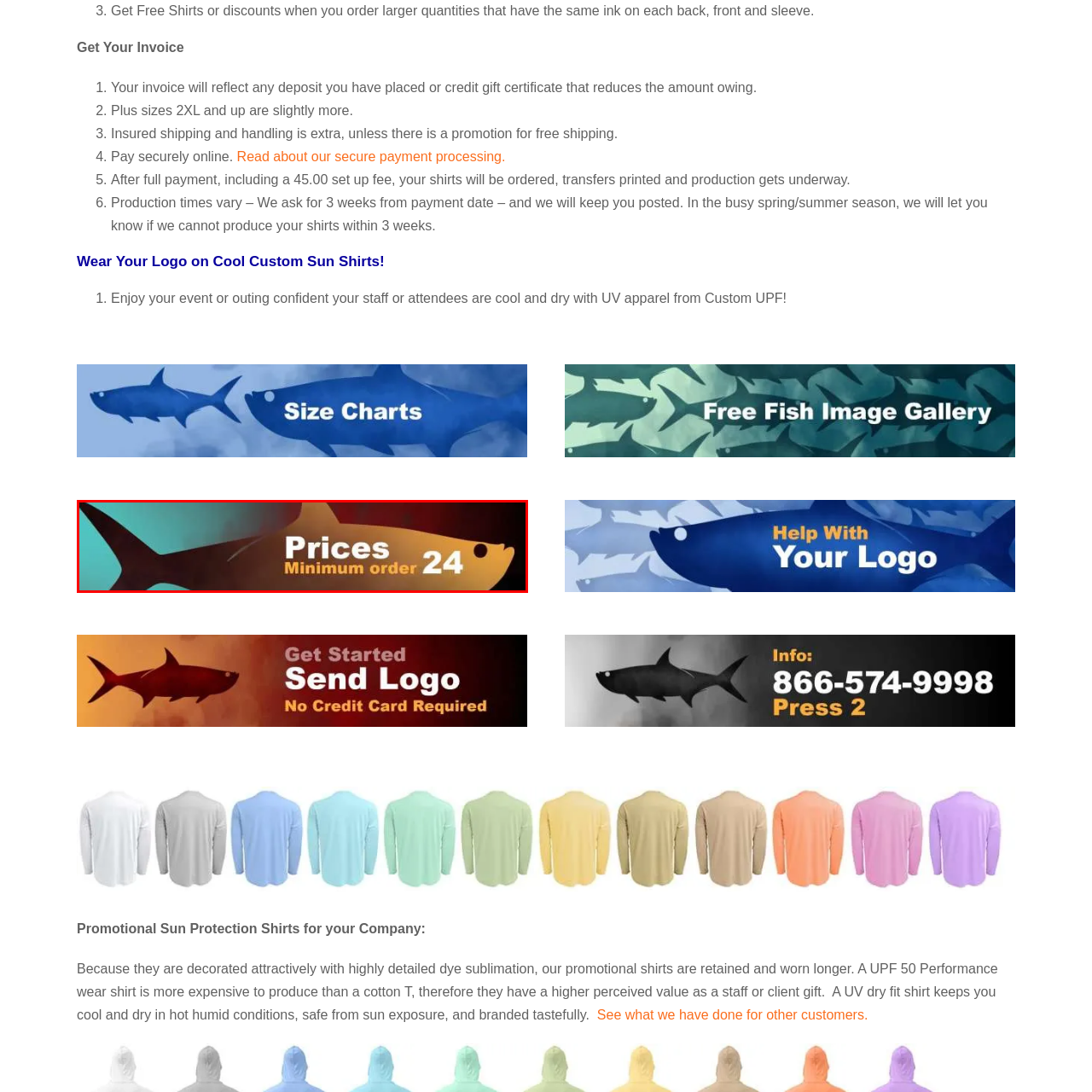Please analyze the portion of the image highlighted by the red bounding box and respond to the following question with a detailed explanation based on what you see: What is the font style of the text 'Prices'?

The text 'Prices' is displayed in bold, eye-catching letters, which emphasizes its importance and makes it stand out against the gradient background.